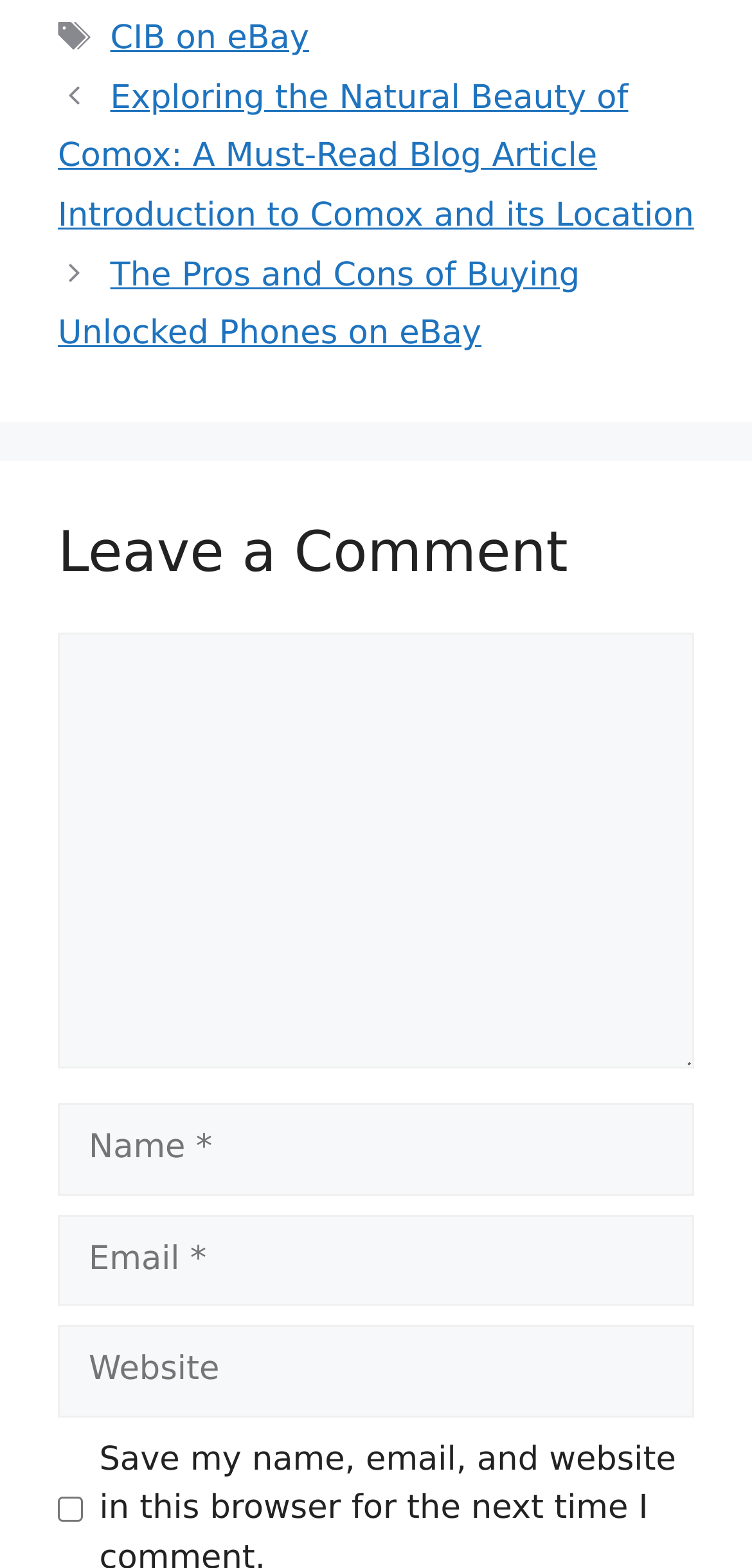How many links are under the 'Posts' navigation?
Based on the image, respond with a single word or phrase.

2